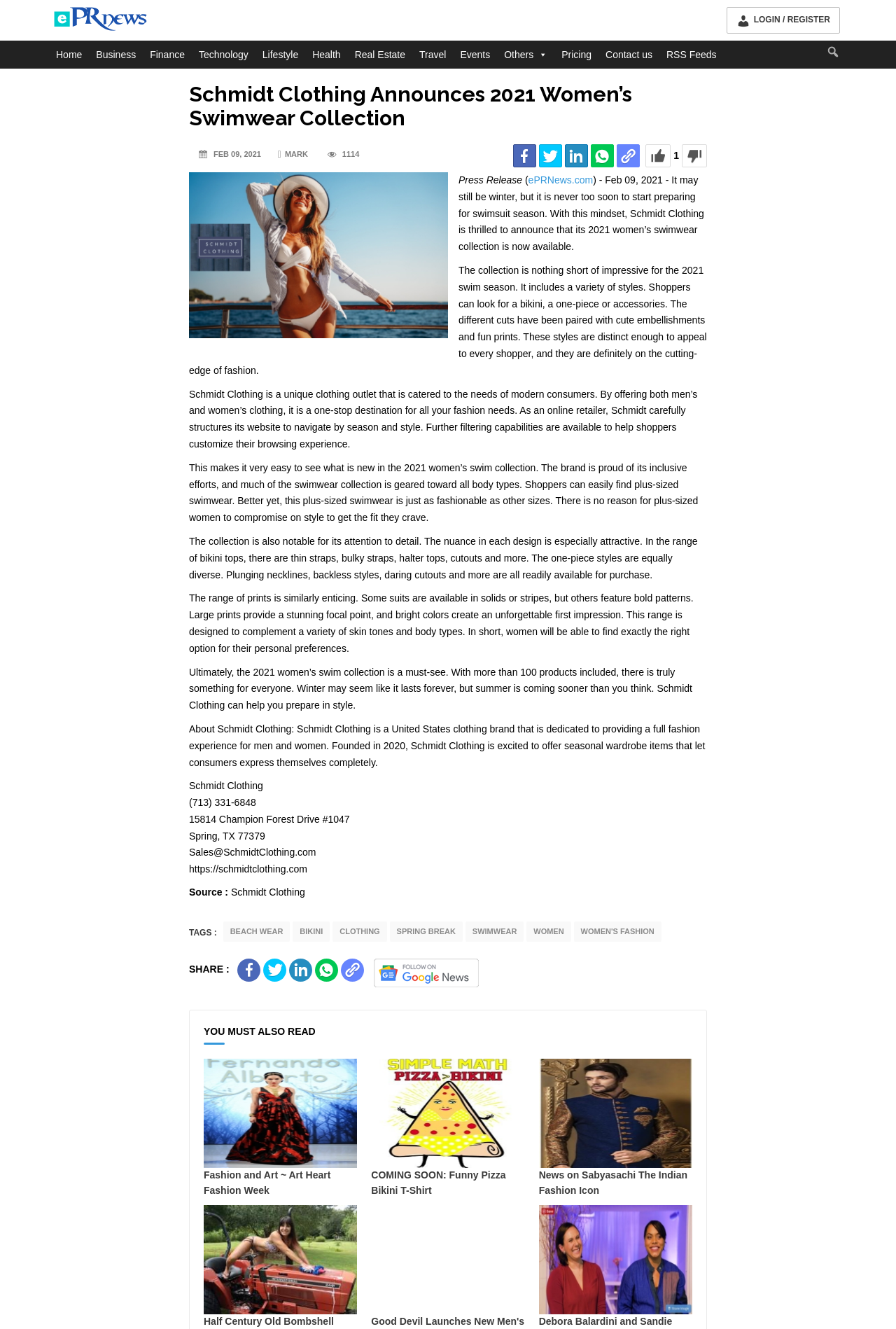Identify the bounding box coordinates for the element you need to click to achieve the following task: "Read the article 'Schmidt Clothing Announces 2021 Women’s Swimwear Collection'". Provide the bounding box coordinates as four float numbers between 0 and 1, in the form [left, top, right, bottom].

[0.211, 0.062, 0.789, 0.744]